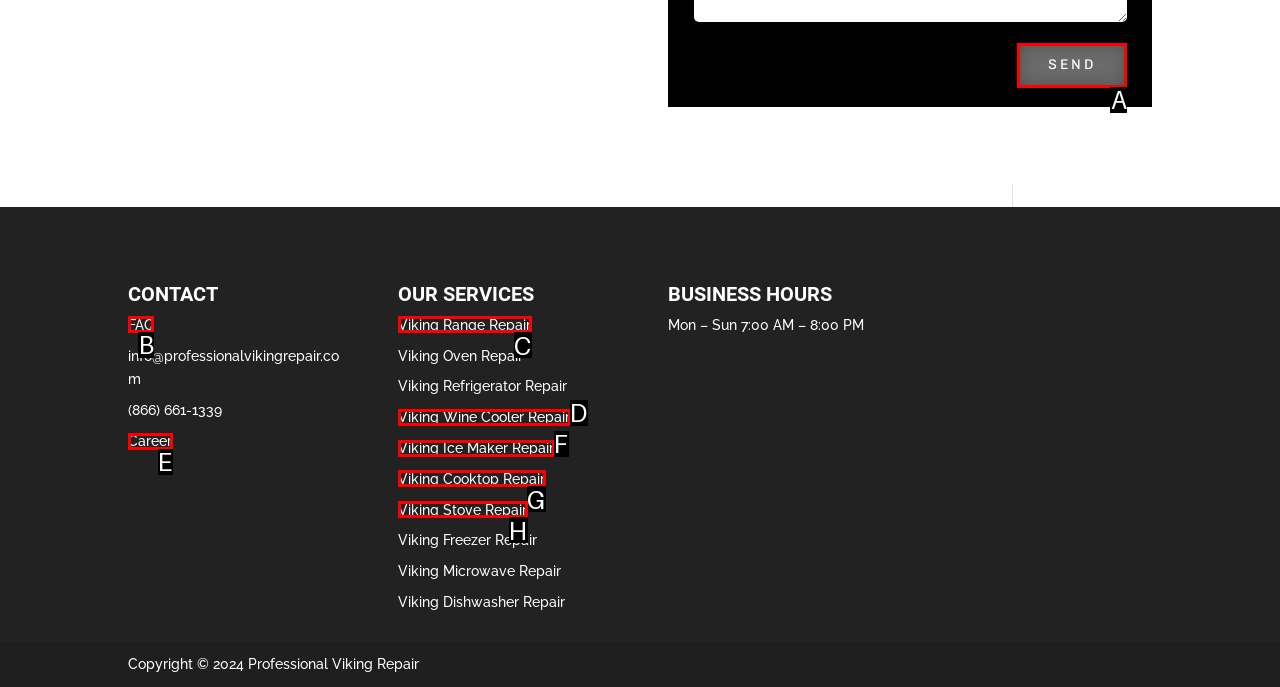Tell me which one HTML element I should click to complete the following task: visit the FAQ page Answer with the option's letter from the given choices directly.

B